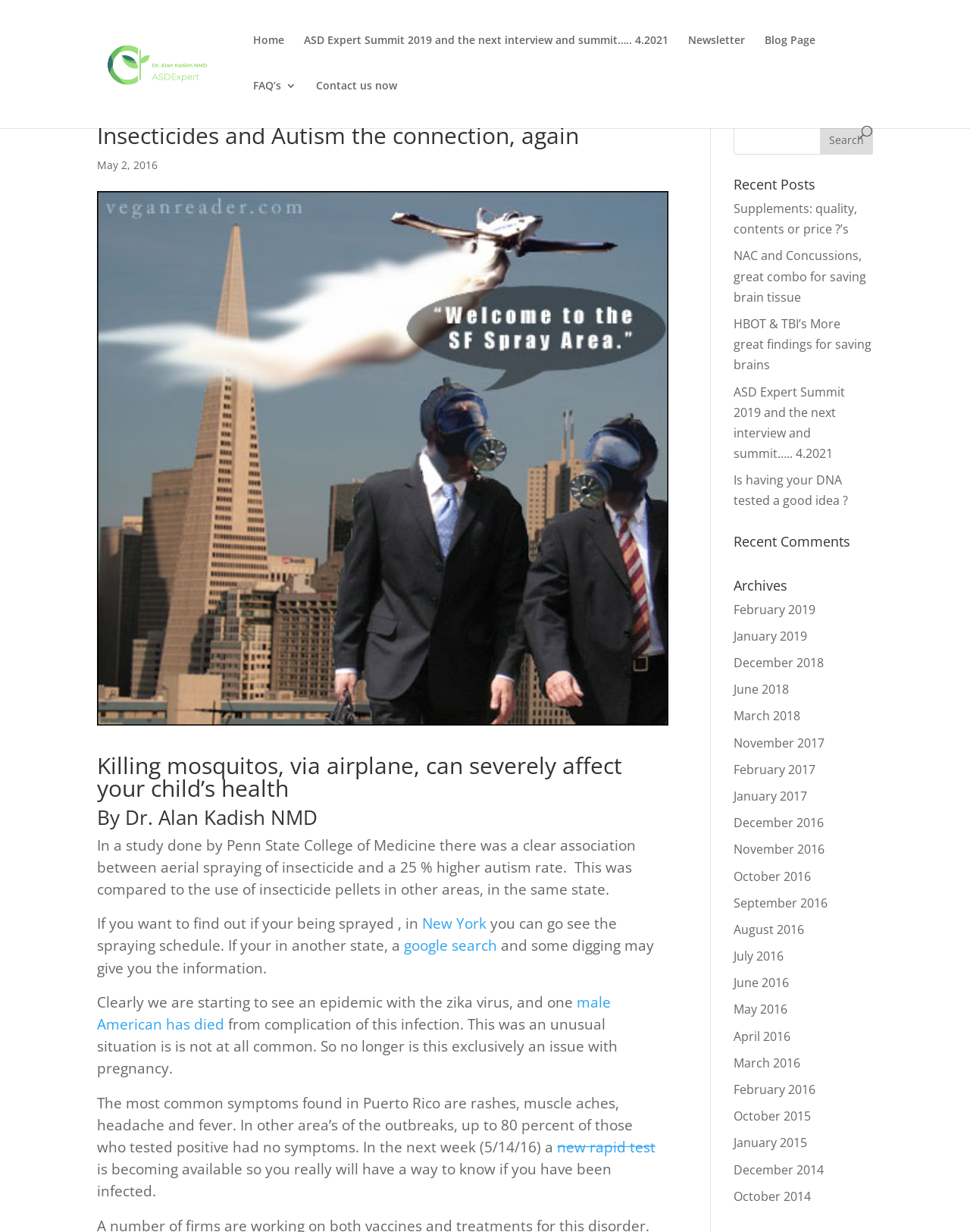What is the topic of the blog post?
Kindly offer a comprehensive and detailed response to the question.

I determined the topic of the blog post by reading the heading 'Insecticides and Autism the connection, again' which is located at the top of the webpage.